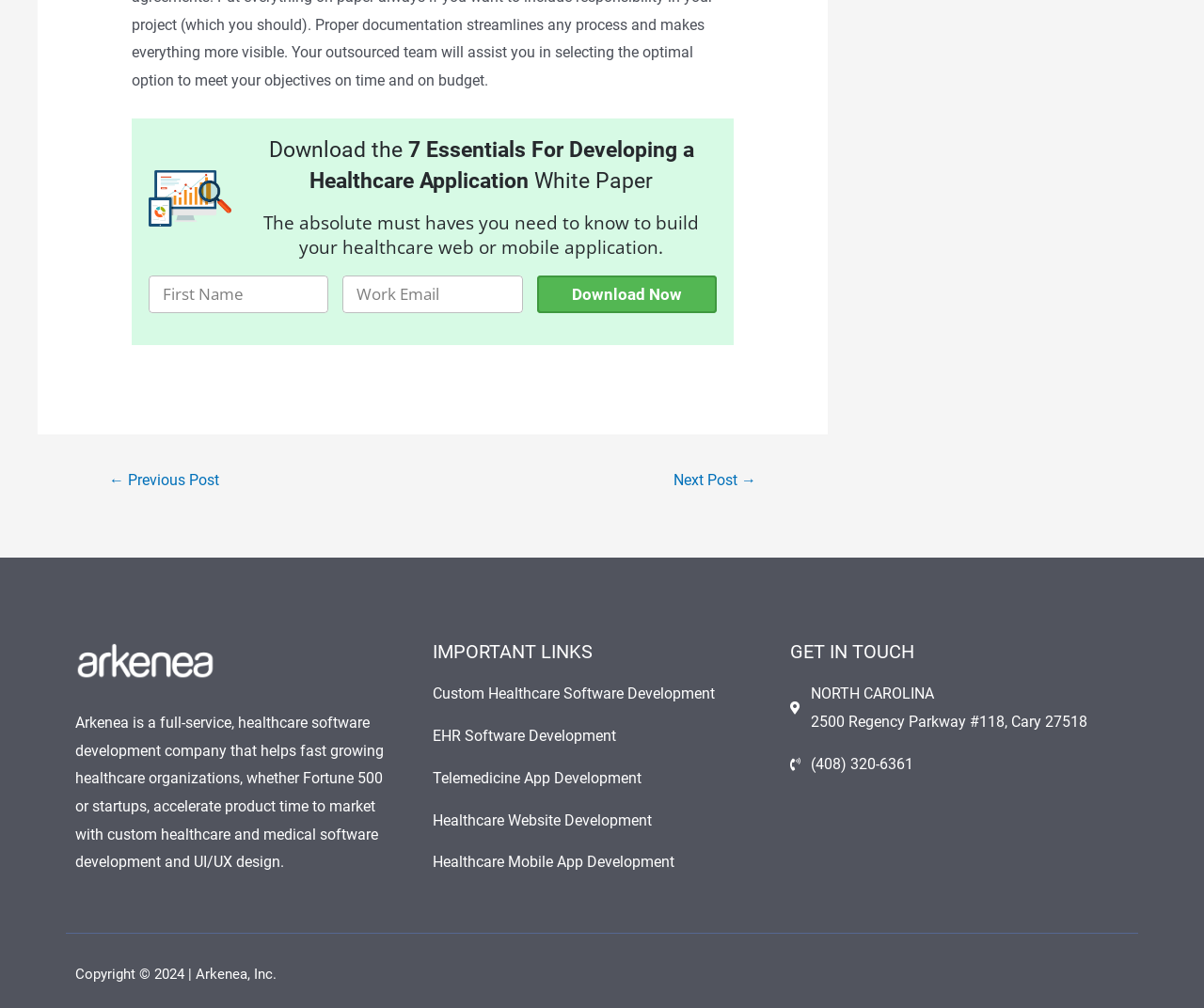Provide the bounding box coordinates of the HTML element described by the text: "Healthcare Website Development". The coordinates should be in the format [left, top, right, bottom] with values between 0 and 1.

[0.359, 0.8, 0.641, 0.828]